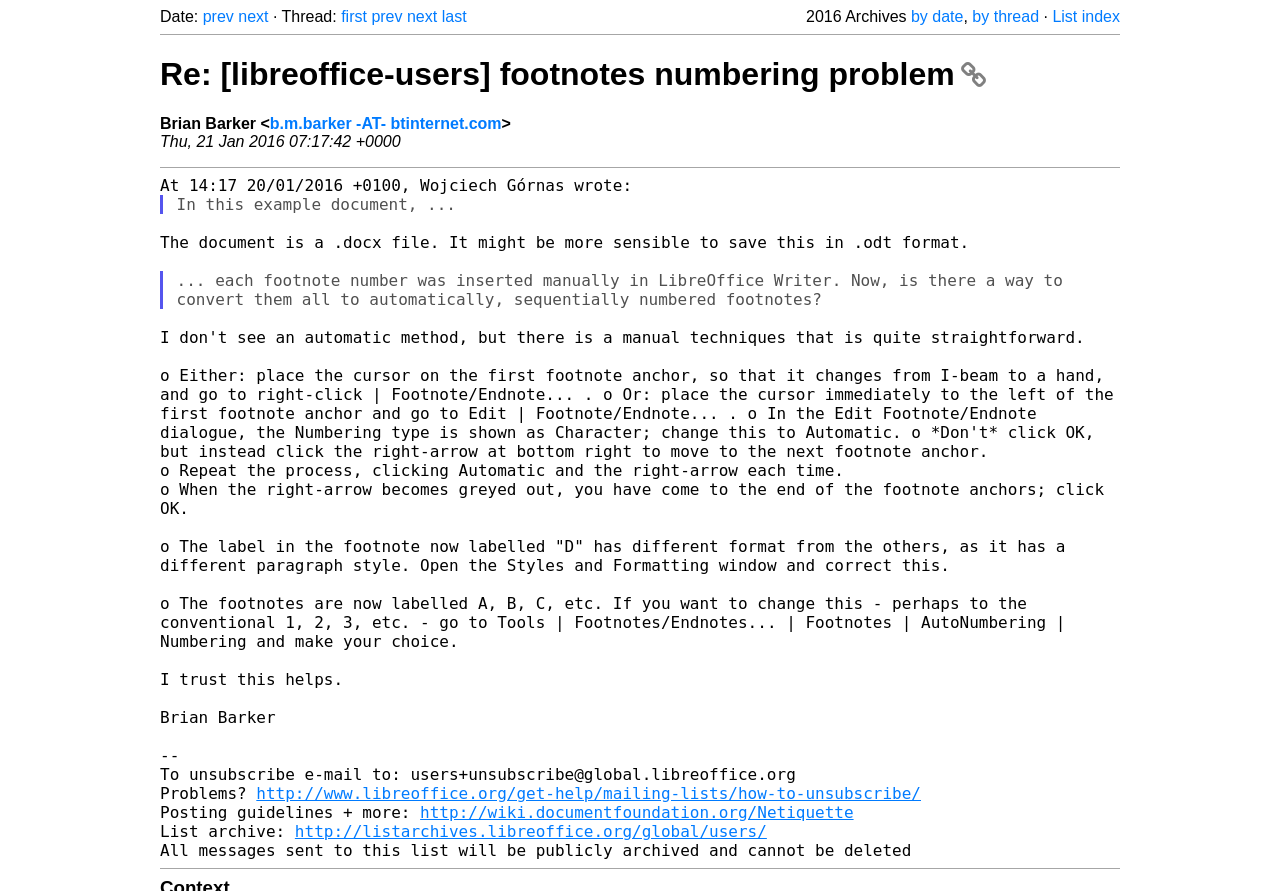Kindly respond to the following question with a single word or a brief phrase: 
How can the footnotes be converted to automatically numbered footnotes?

Using manual techniques